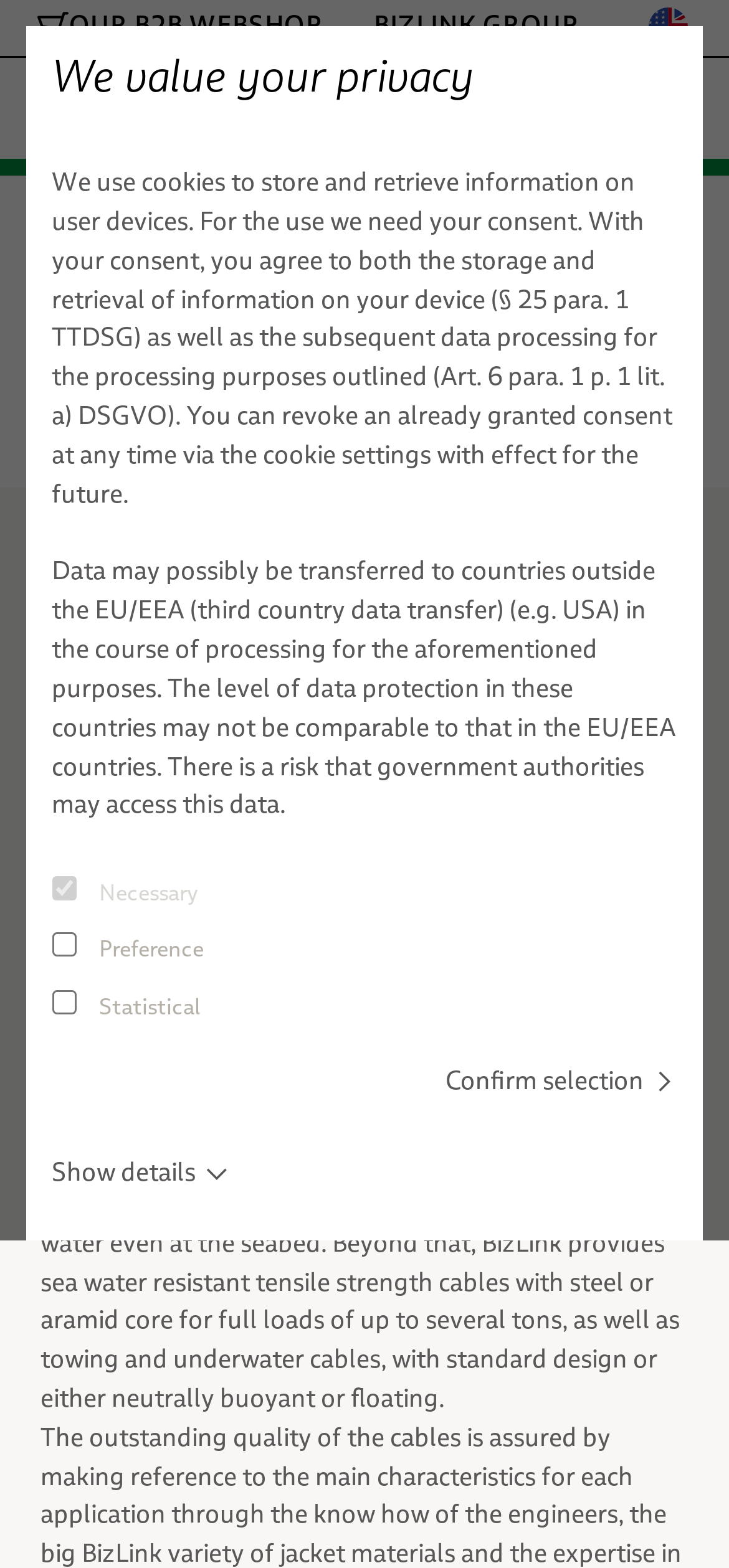Find the headline of the webpage and generate its text content.

Oceanography & seismic